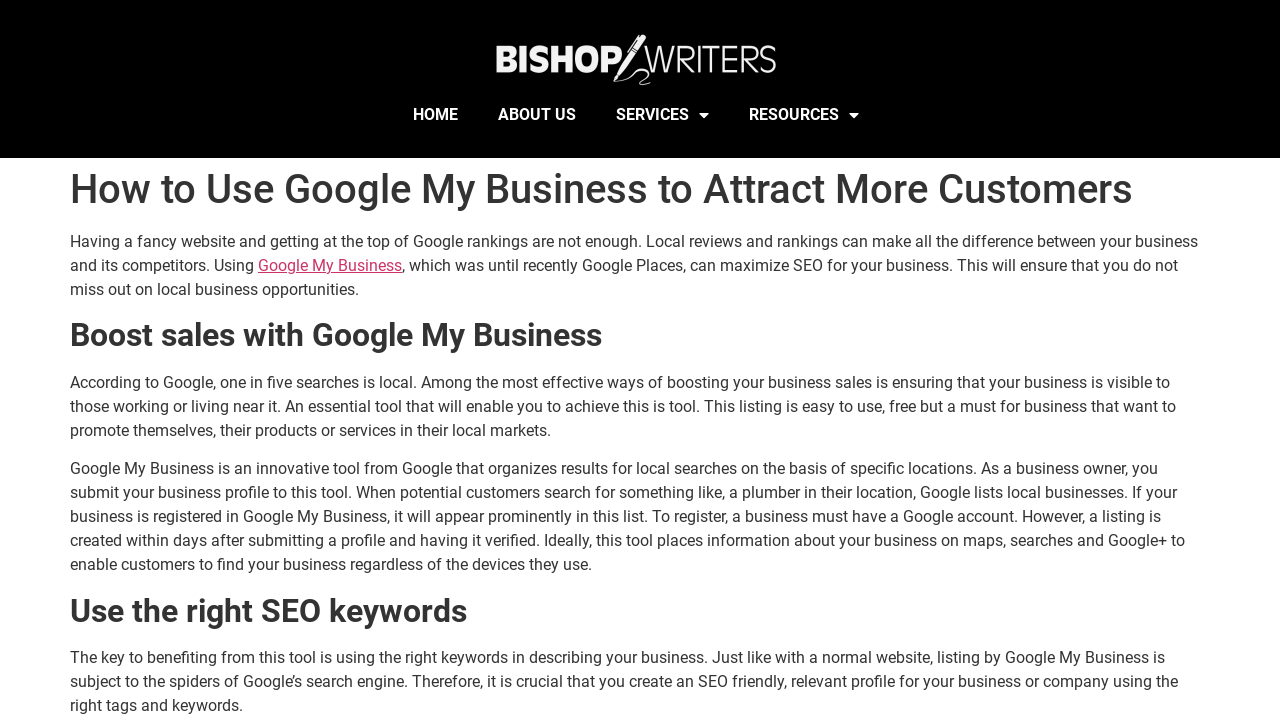What is the key to benefiting from Google My Business?
Ensure your answer is thorough and detailed.

According to the webpage, the key to benefiting from Google My Business is using the right keywords in describing the business, just like with a normal website, to create an SEO friendly and relevant profile for the business or company.